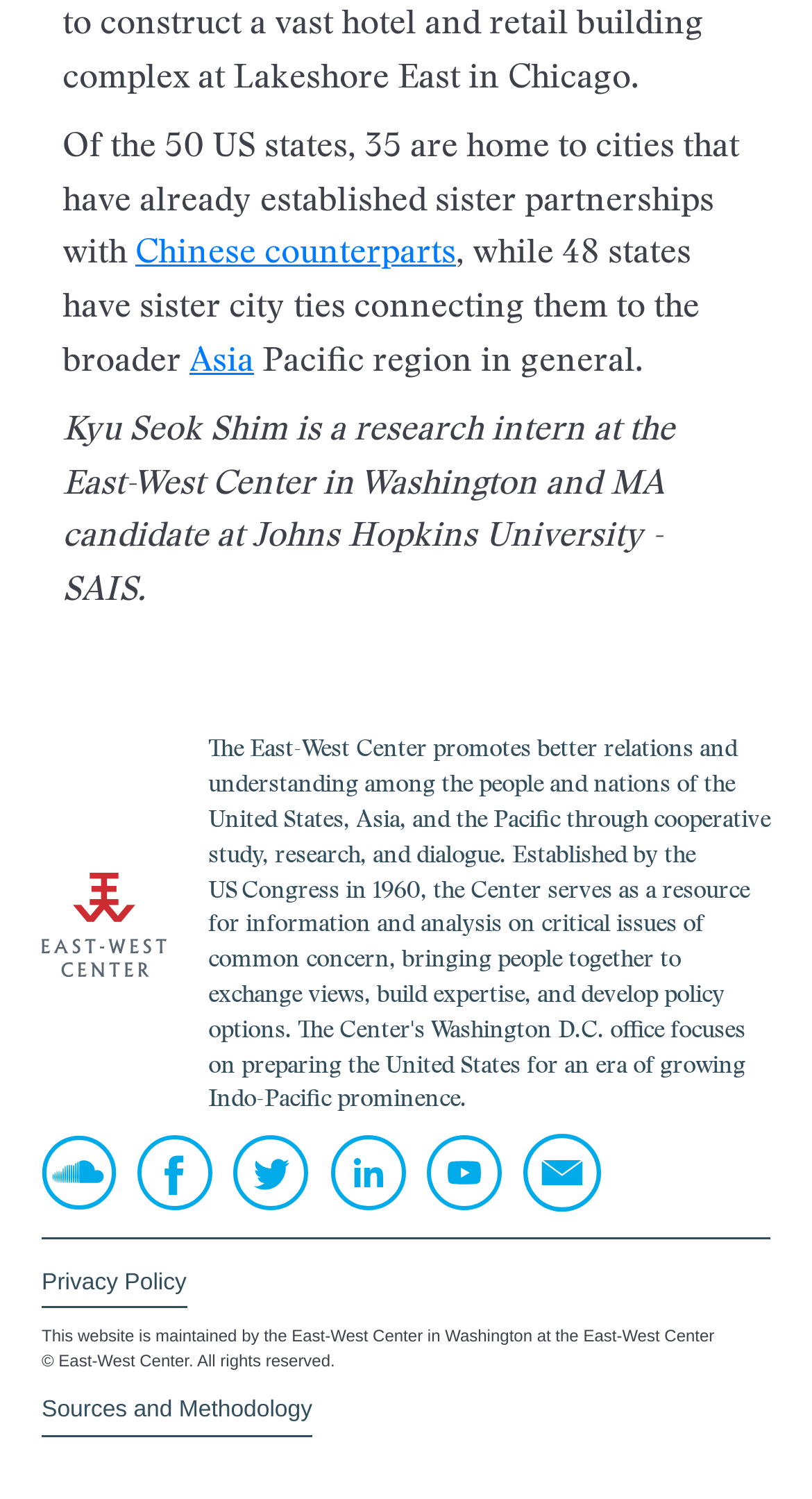Using floating point numbers between 0 and 1, provide the bounding box coordinates in the format (top-left x, top-left y, bottom-right x, bottom-right y). Locate the UI element described here: Evil cuisines

None